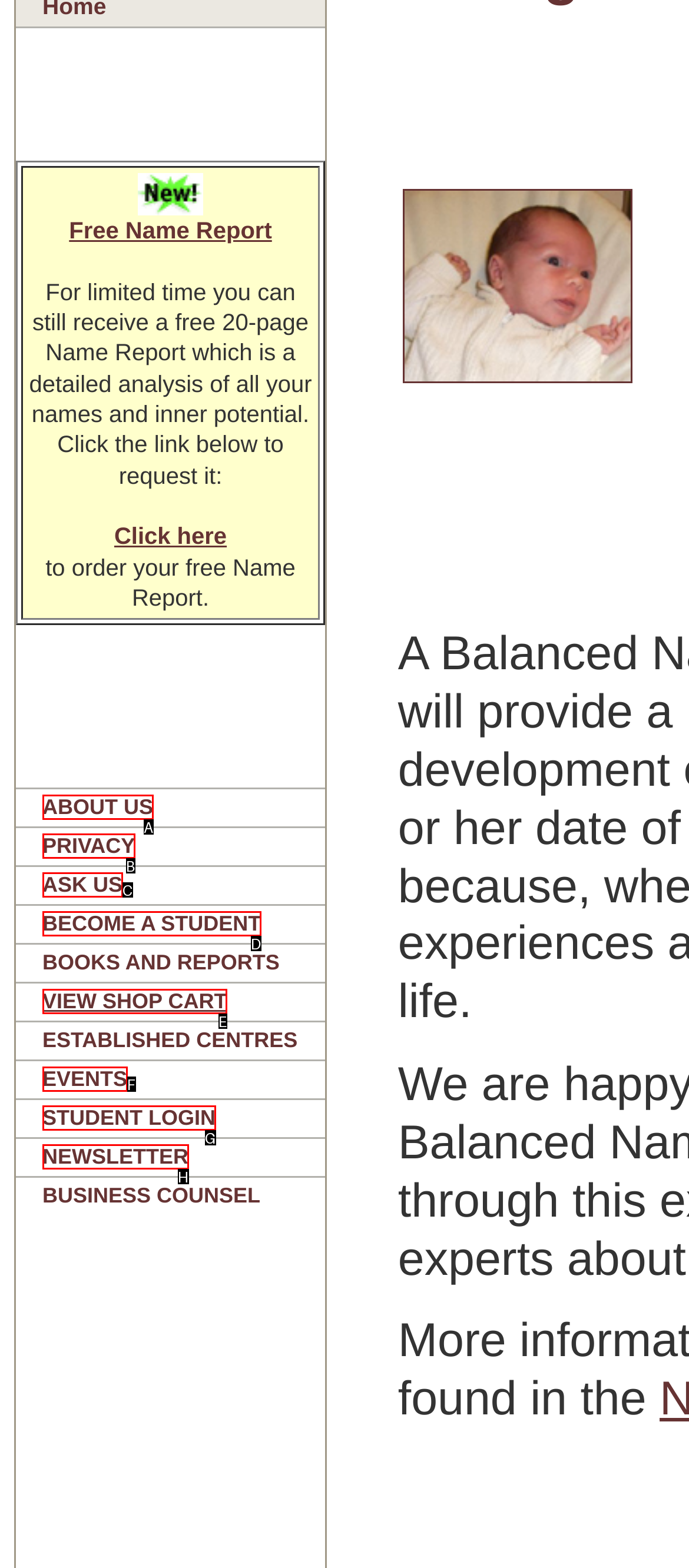From the provided options, which letter corresponds to the element described as: NEWSLETTER
Answer with the letter only.

H